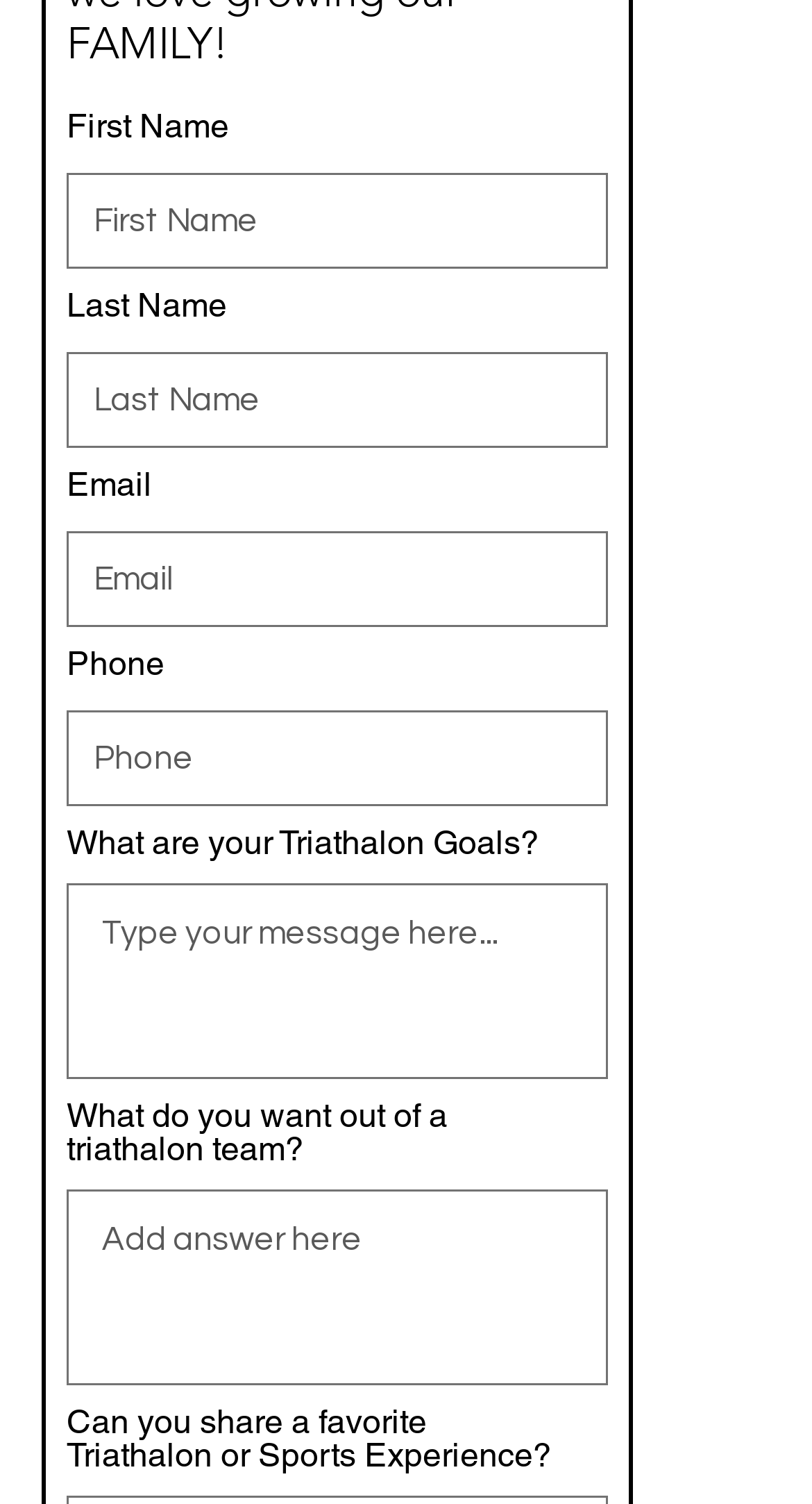Is the 'Phone' field required?
Use the image to answer the question with a single word or phrase.

No